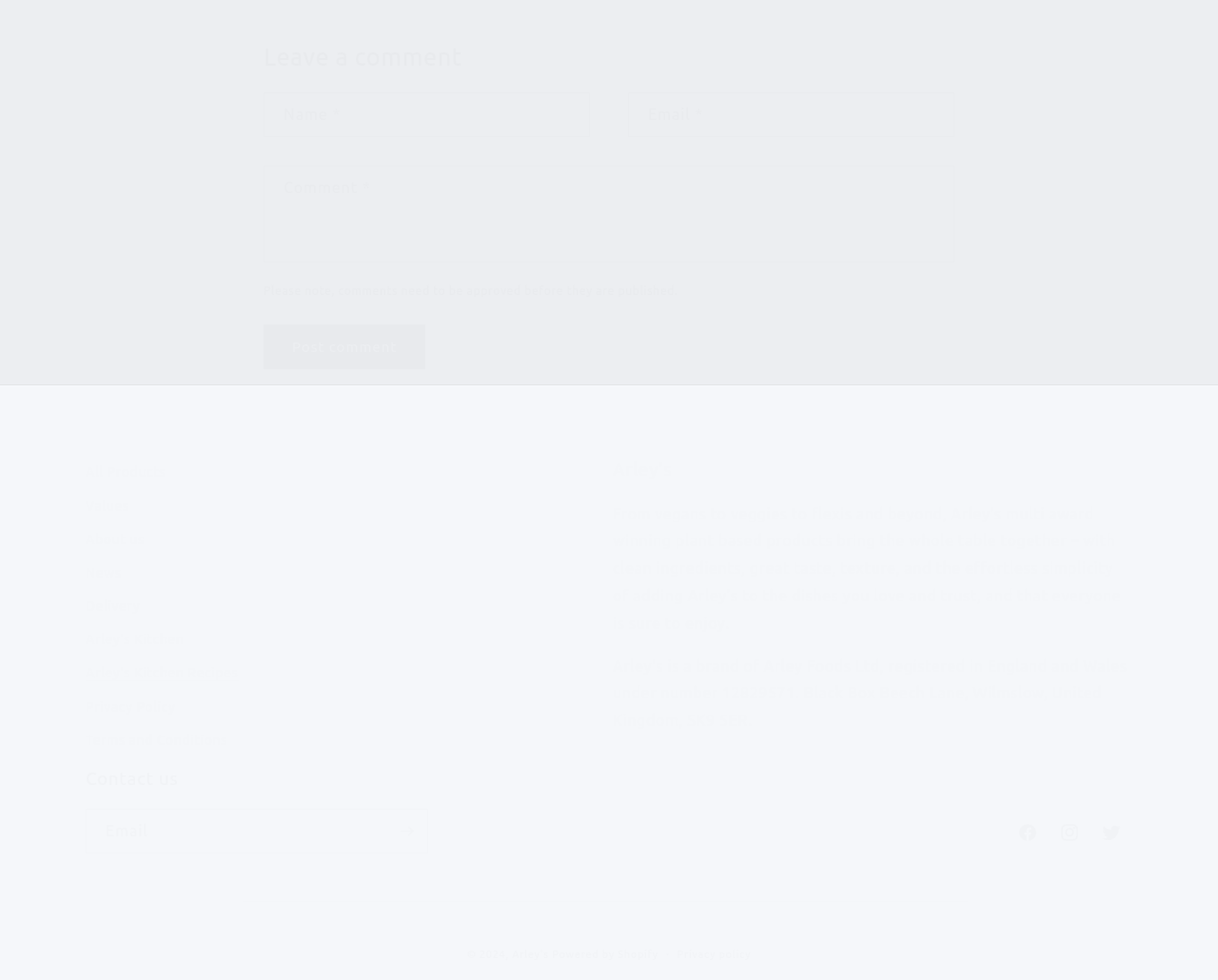Find the bounding box coordinates of the clickable element required to execute the following instruction: "Go to ABOUT US page". Provide the coordinates as four float numbers between 0 and 1, i.e., [left, top, right, bottom].

None